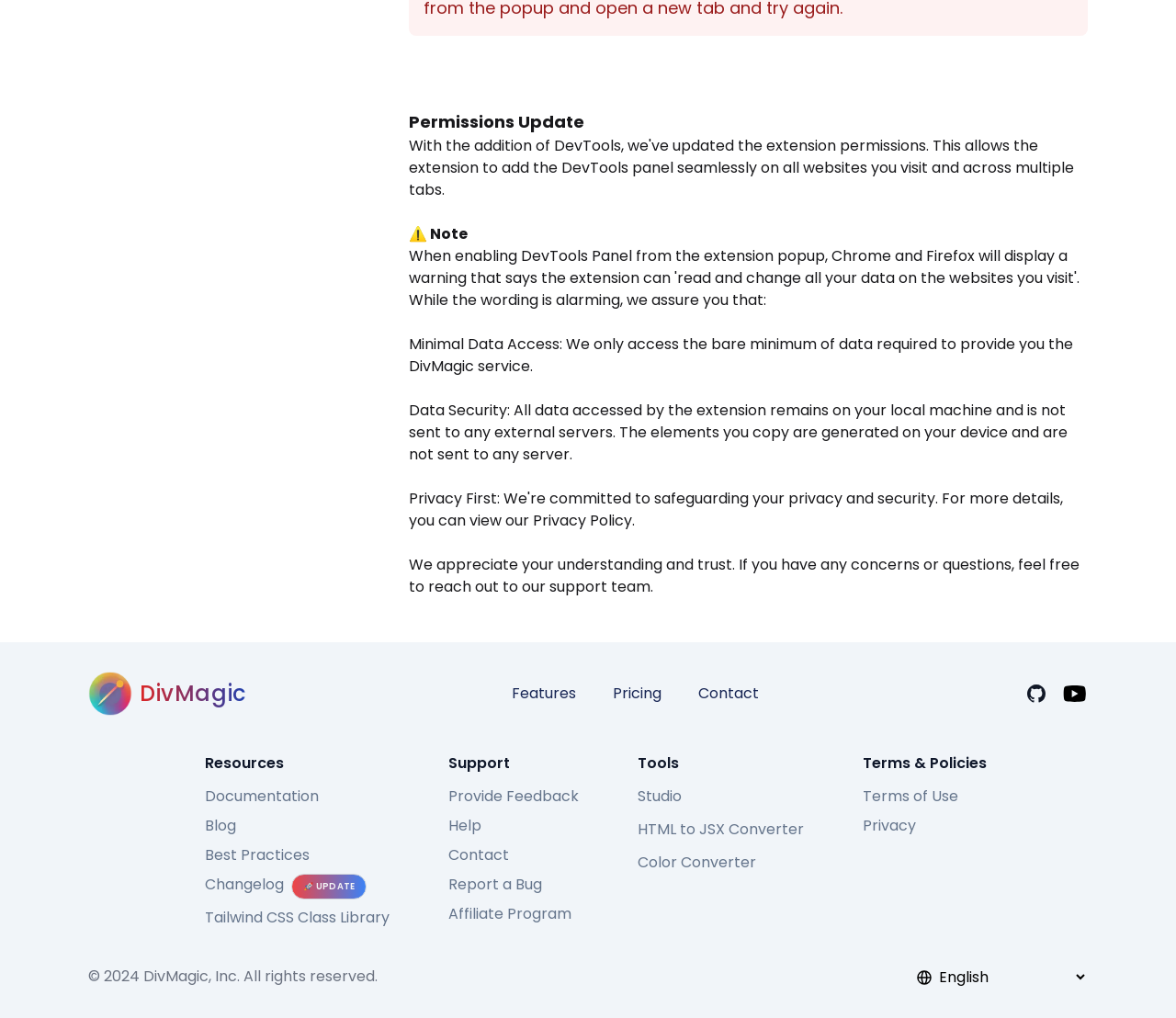What is the copyright year?
Please provide a comprehensive answer based on the contents of the image.

The copyright year can be found in the text '© 2024 DivMagic, Inc. All rights reserved.' at the bottom of the webpage.